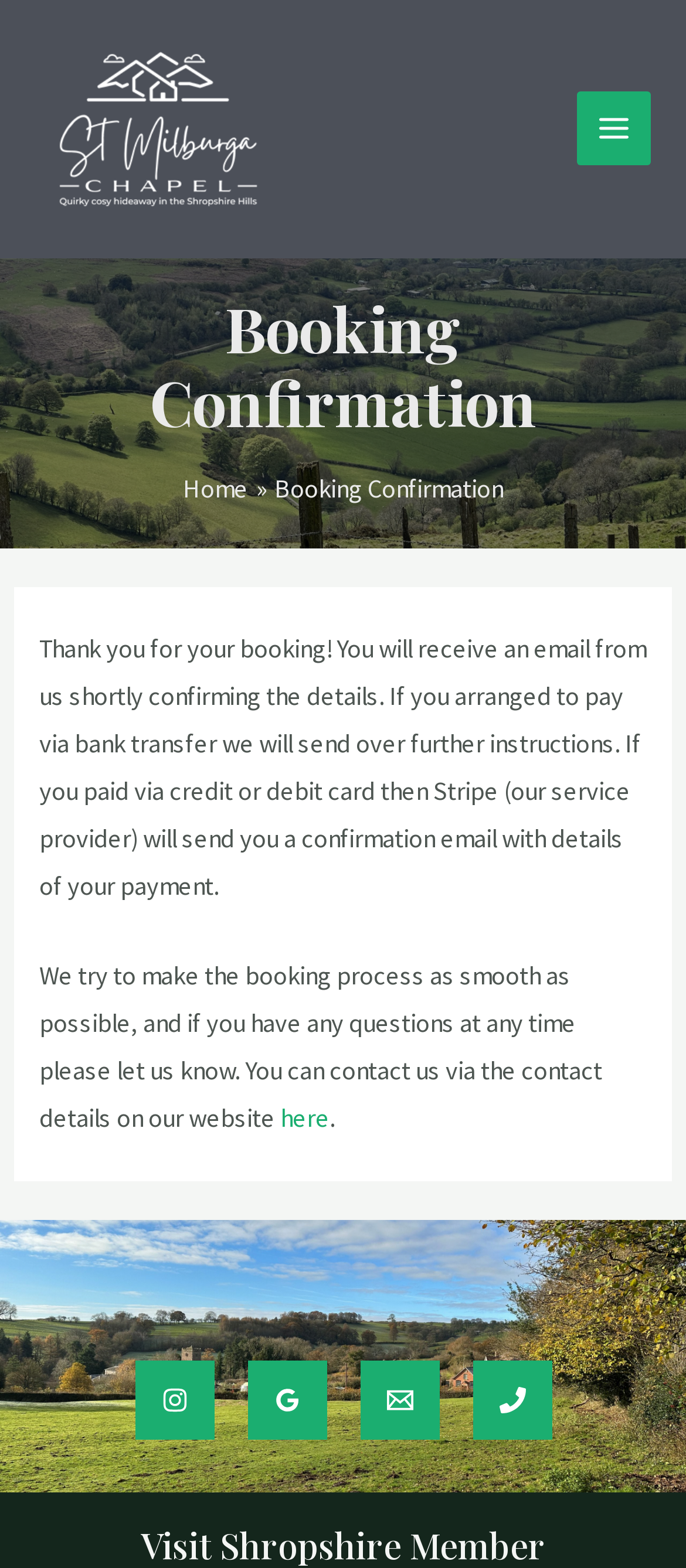What is the location of the holiday cottage?
Look at the image and construct a detailed response to the question.

The location of the holiday cottage is not explicitly stated on the webpage, but it can be inferred from the meta description, which mentions the Shropshire Hills and Ludlow.